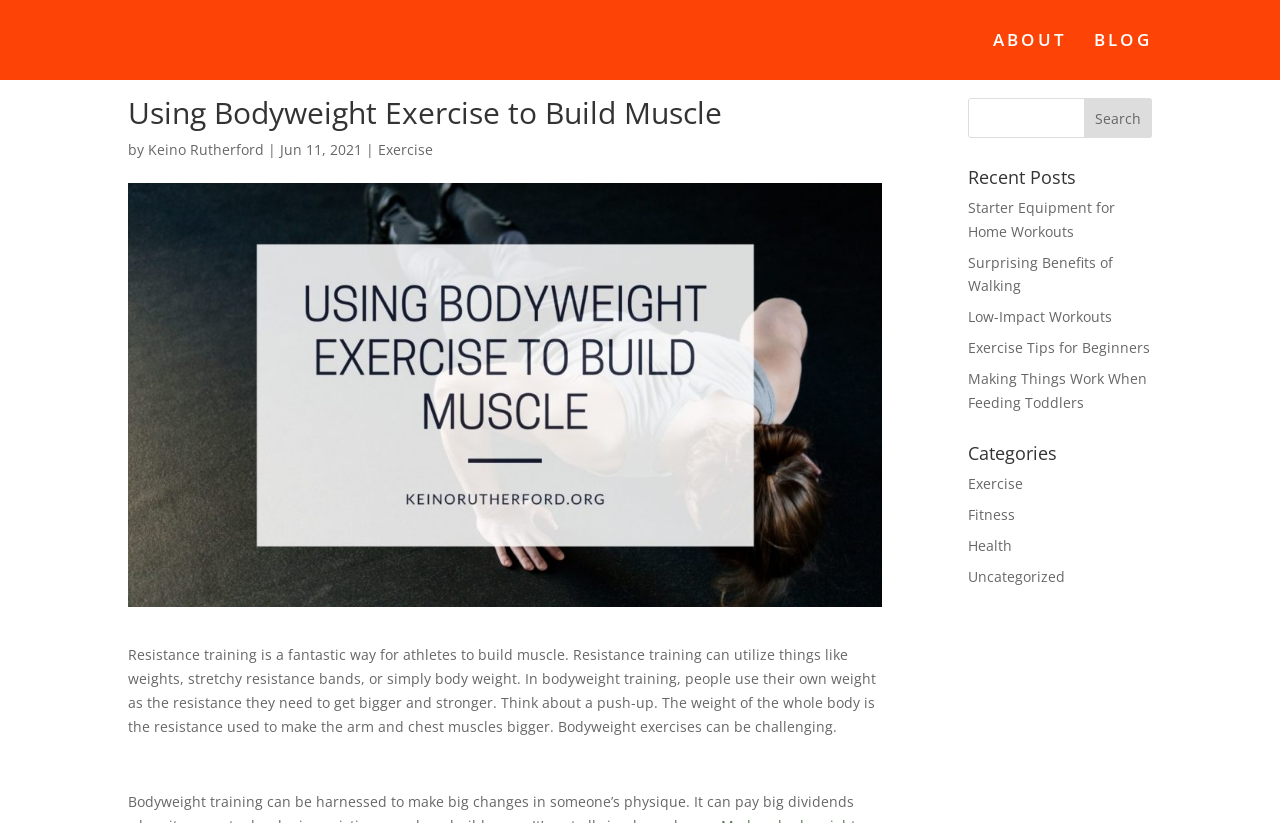What is the author of the article?
Answer the question with as much detail as possible.

The author's name is mentioned in the article heading, which is 'Using Bodyweight Exercise to Build Muscle | Keino Rutherford | Exercise & Fitness'. The author's name is 'Keino Rutherford'.